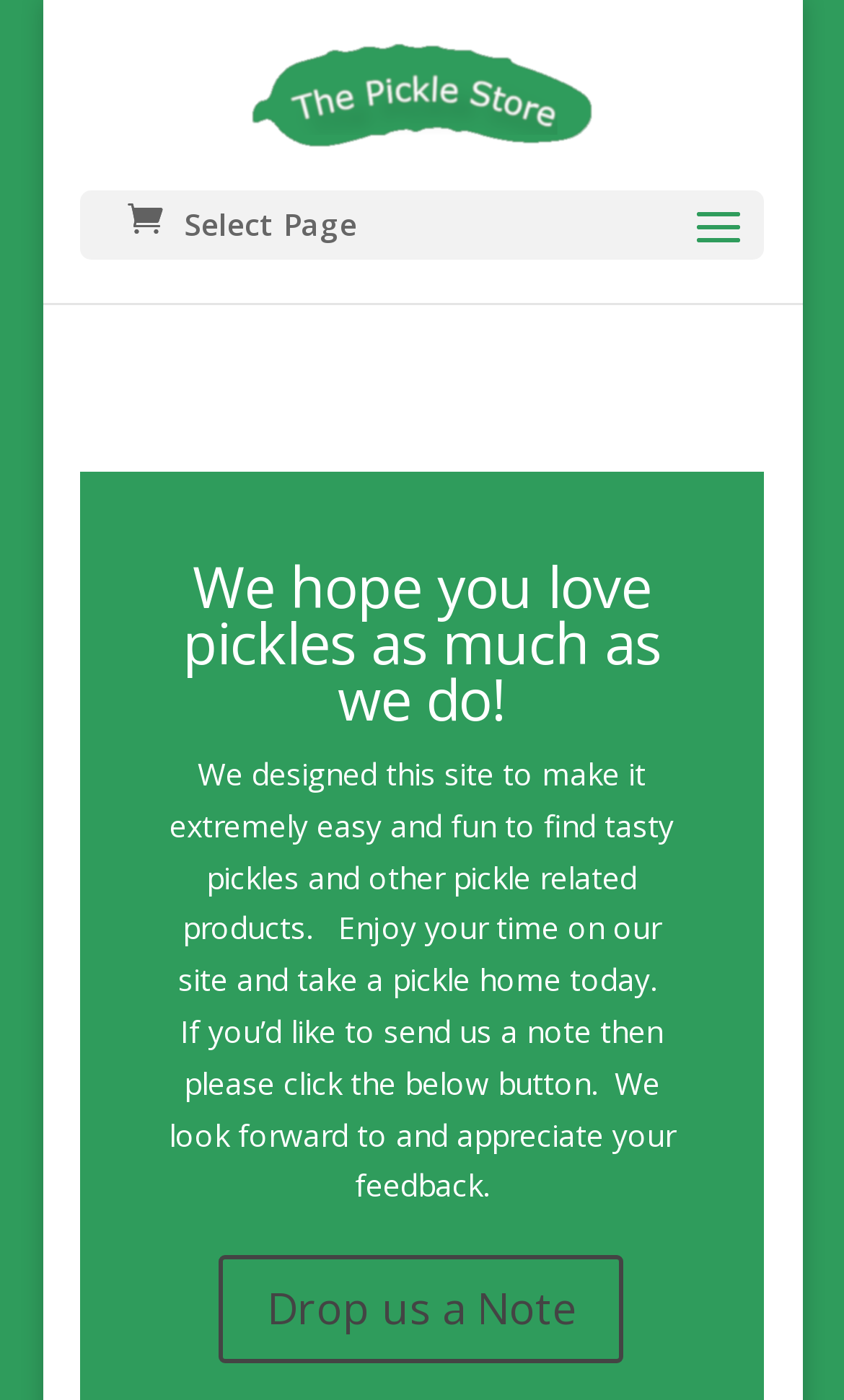What is the tone of the website?
Answer the question based on the image using a single word or a brief phrase.

Friendly